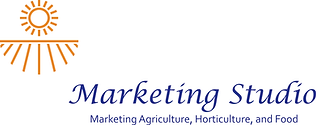Provide an in-depth description of the image.

The image features the logo of Marketing Studio, which is dedicated to promoting agriculture, horticulture, and food sectors. Prominently displayed is the name "Marketing Studio" in elegant blue text, beneath which is a tagline that reflects their focus: "Marketing Agriculture, Horticulture, and Food." Above the text, a stylized sun with radiating lines adds a bright and vibrant touch, symbolizing growth and vitality. This logo encapsulates the essence of the studio's mission to enhance visibility and outreach for businesses within these industries.